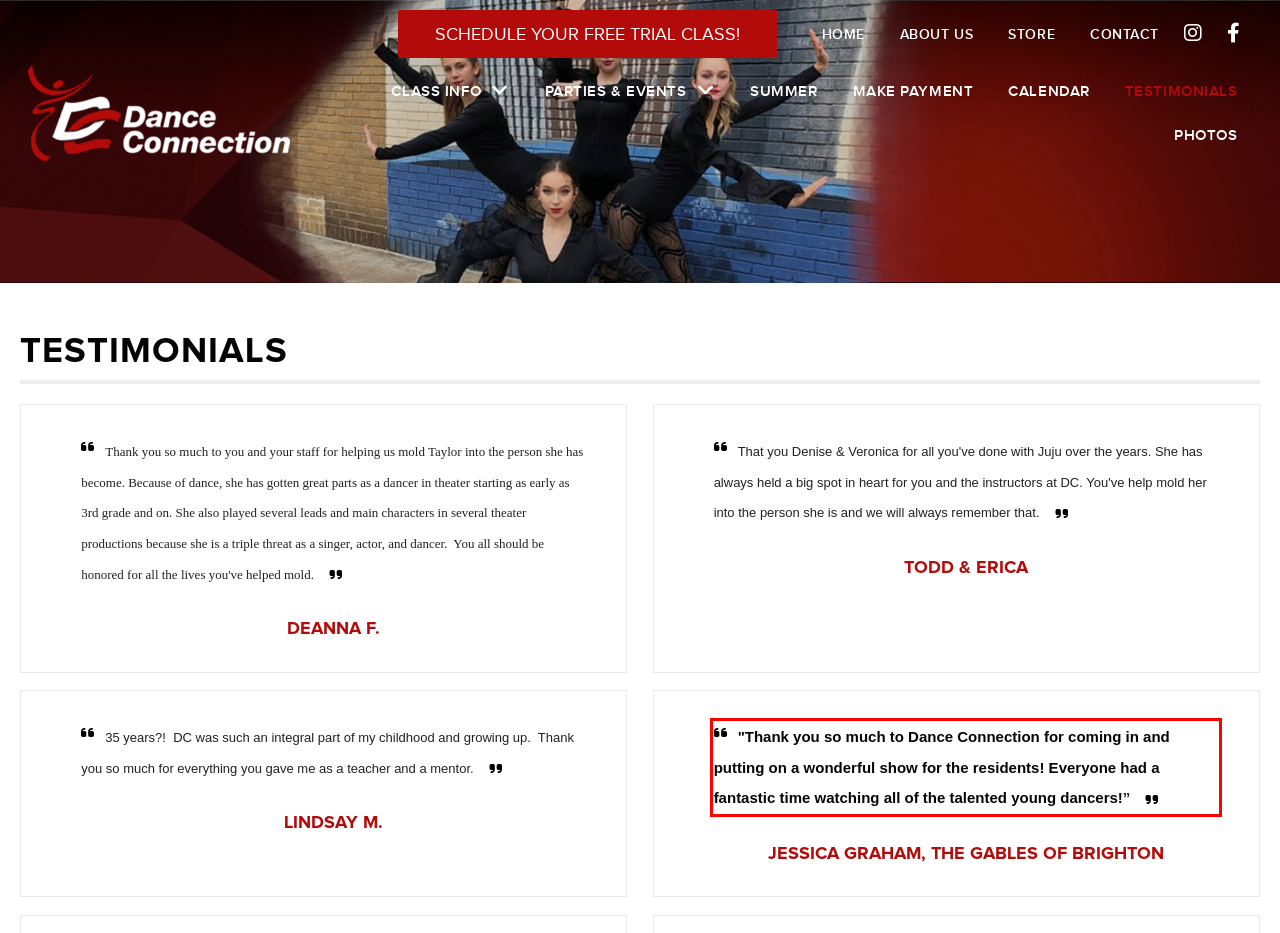With the provided screenshot of a webpage, locate the red bounding box and perform OCR to extract the text content inside it.

"Thank you so much to Dance Connection for coming in and putting on a wonderful show for the residents! Everyone had a fantastic time watching all of the talented young dancers!”